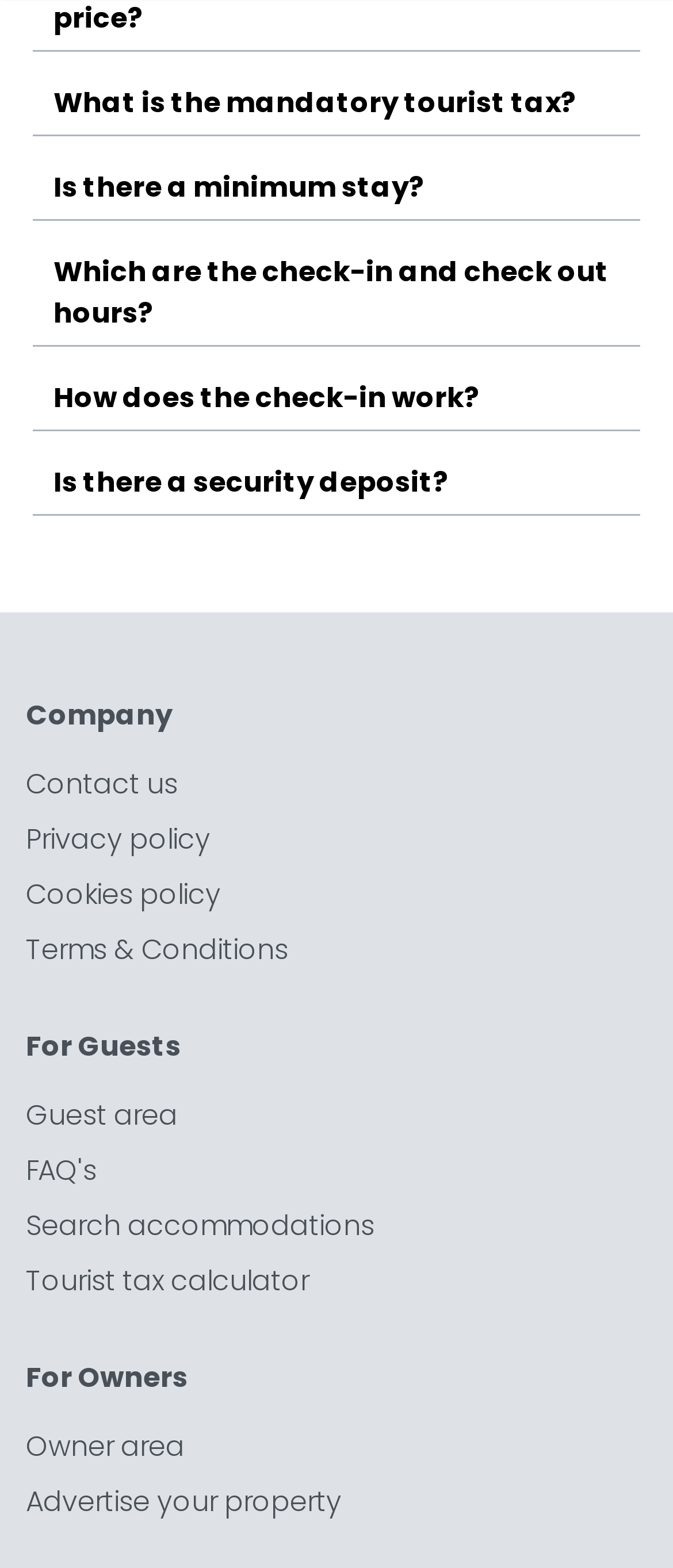Based on the image, provide a detailed and complete answer to the question: 
What type of information is available in the tabs?

The tabs on the webpage, such as 'What is the mandatory tourist tax?', 'Is there a minimum stay?', and 'Is there a security deposit?', suggest that they contain information related to check-in procedures, tourist taxes, and security deposits, which are likely important details for guests to know.